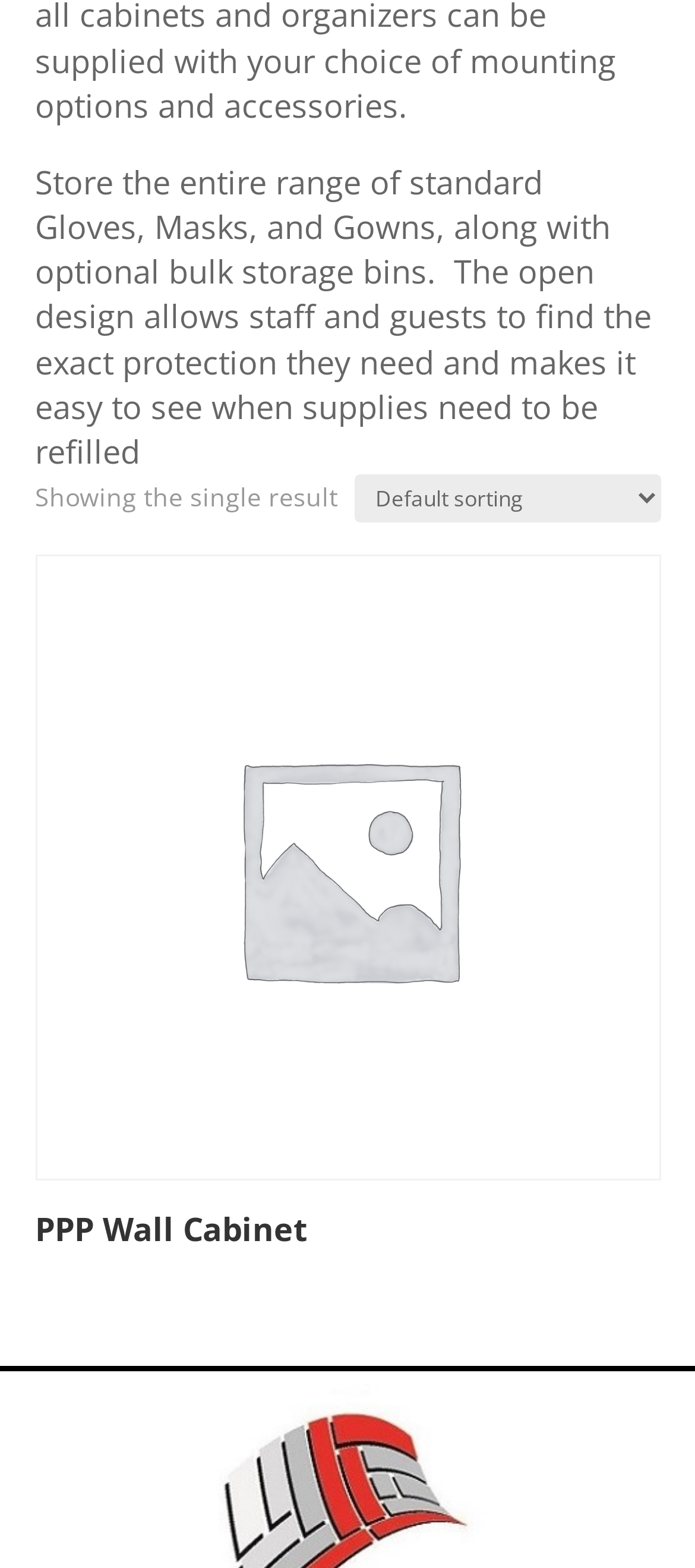Provide the bounding box coordinates for the specified HTML element described in this description: "PPP Wall Cabinet". The coordinates should be four float numbers ranging from 0 to 1, in the format [left, top, right, bottom].

[0.05, 0.354, 0.95, 0.804]